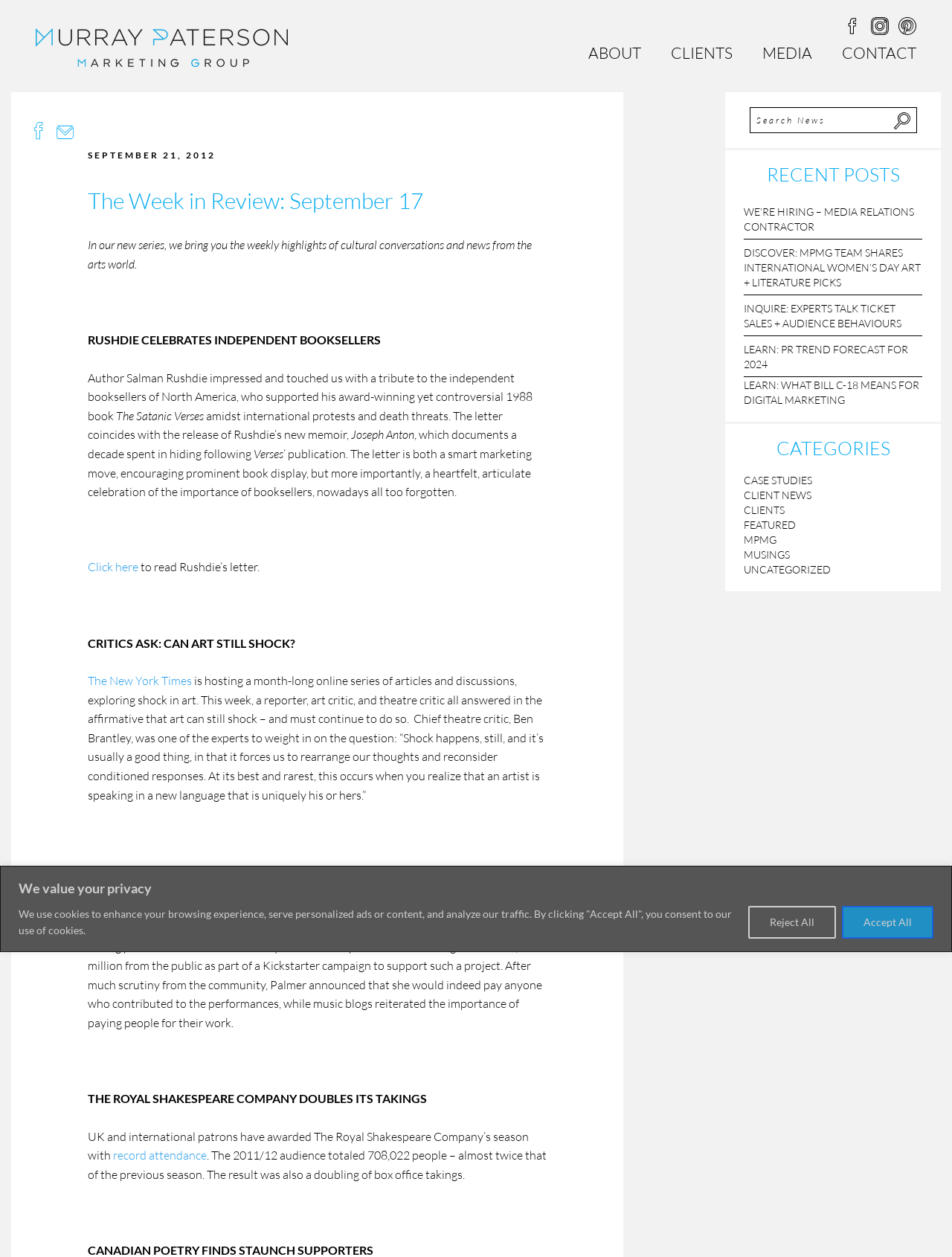Extract the main heading text from the webpage.

The Week in Review: September 17